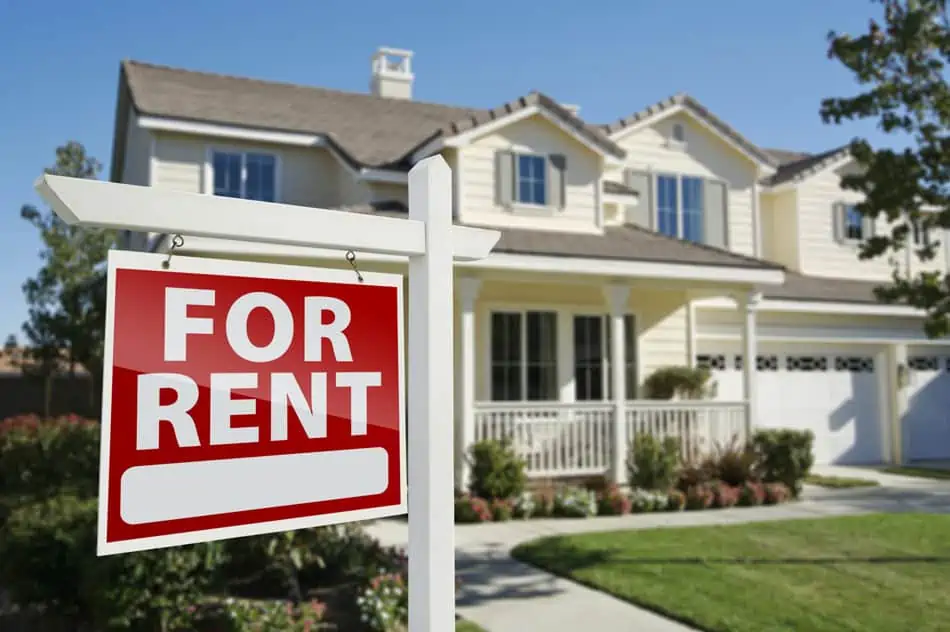Provide a comprehensive description of the image.

The image features a welcoming residential property displayed with a prominent "FOR RENT" sign in bold red letters. This sign indicates the availability of the home for potential tenants. The property itself showcases a well-maintained exterior with light-colored siding, a charming front porch, and neatly trimmed landscaping. The scene suggests a warm and inviting atmosphere, perfect for those seeking a new rental home. Given the context of the accompanying article, this image serves as a visual representation of rental opportunities while highlighting the importance of pest control measures, particularly against issues like bed bugs, for landlords managing such properties.